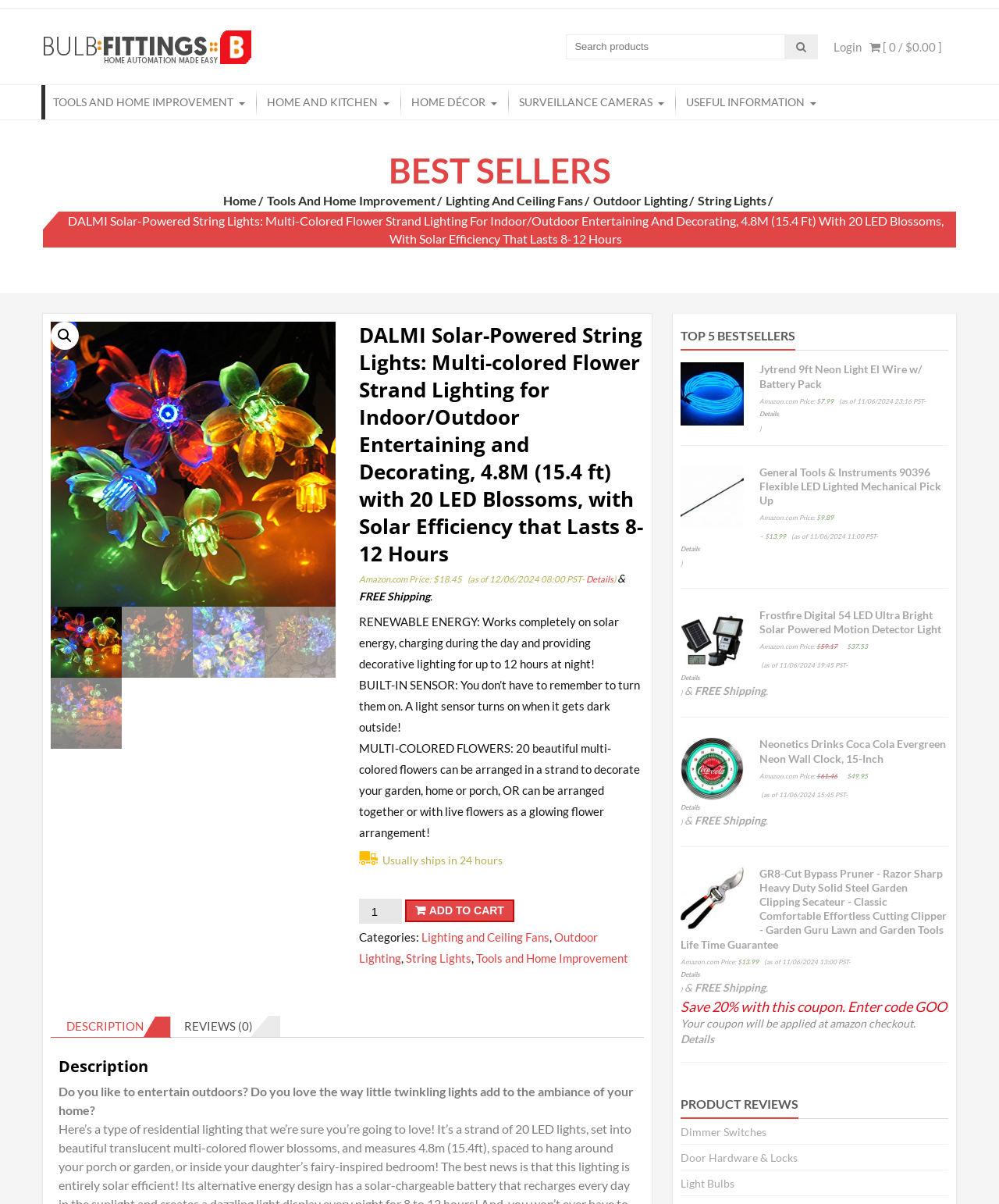Provide a brief response in the form of a single word or phrase:
What is the product name?

DALMI Solar-Powered String Lights